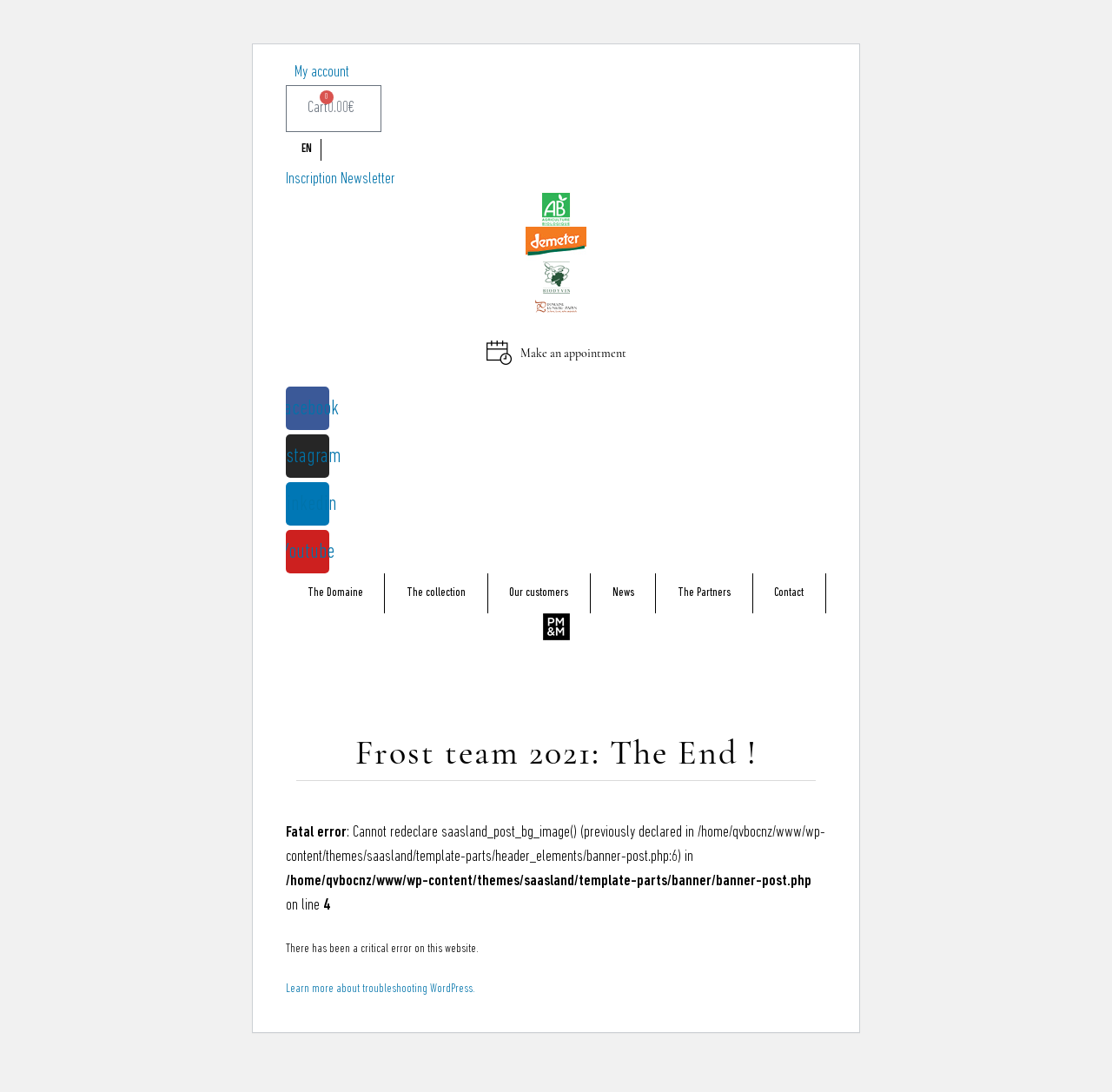Show the bounding box coordinates for the HTML element as described: "The collection".

[0.346, 0.525, 0.439, 0.562]